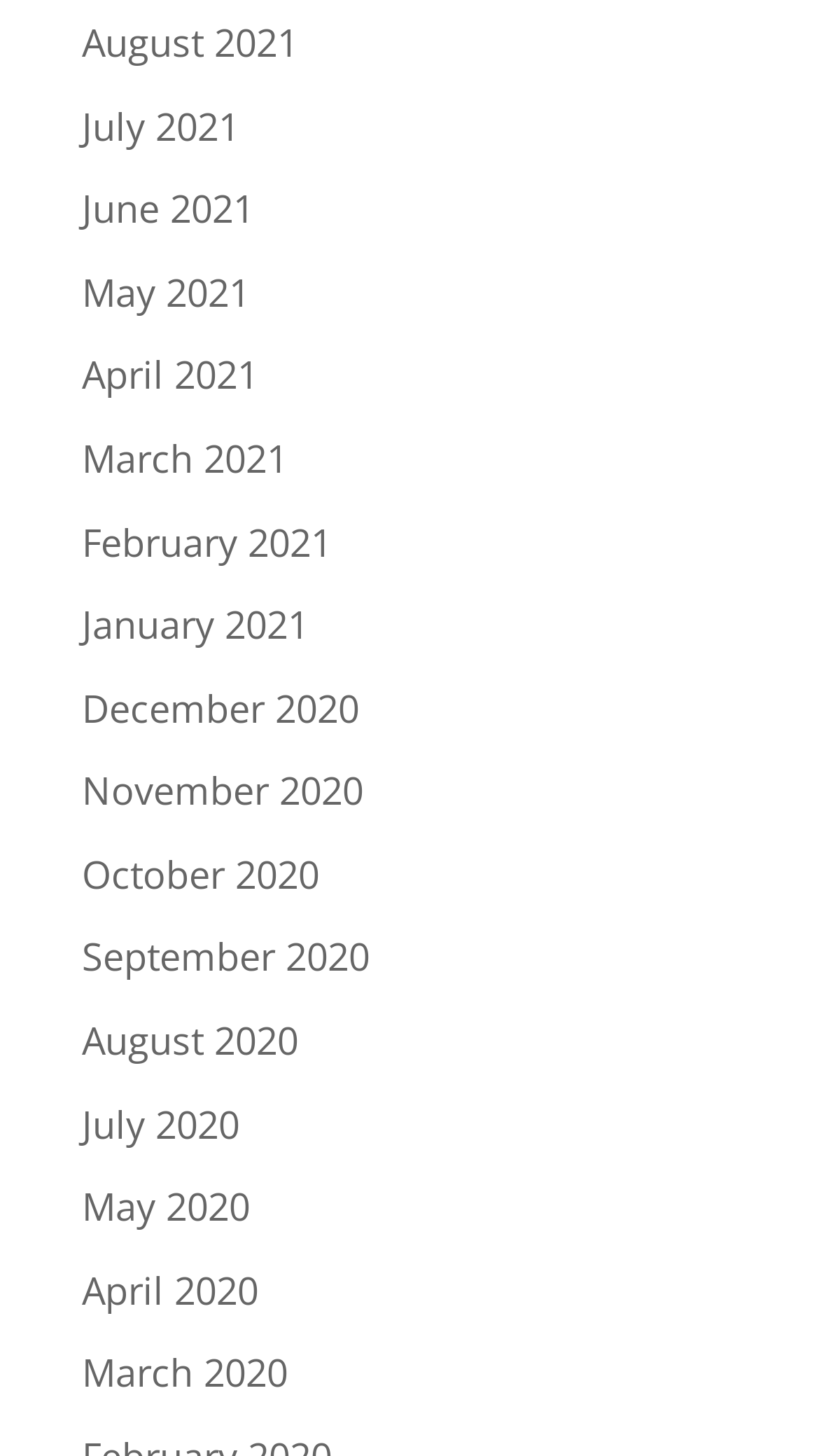How many links are there in the first half of 2021?
Using the image, elaborate on the answer with as much detail as possible.

I counted the number of links from January 2021 to June 2021, which are the first half of 2021, and found 6 links in total.